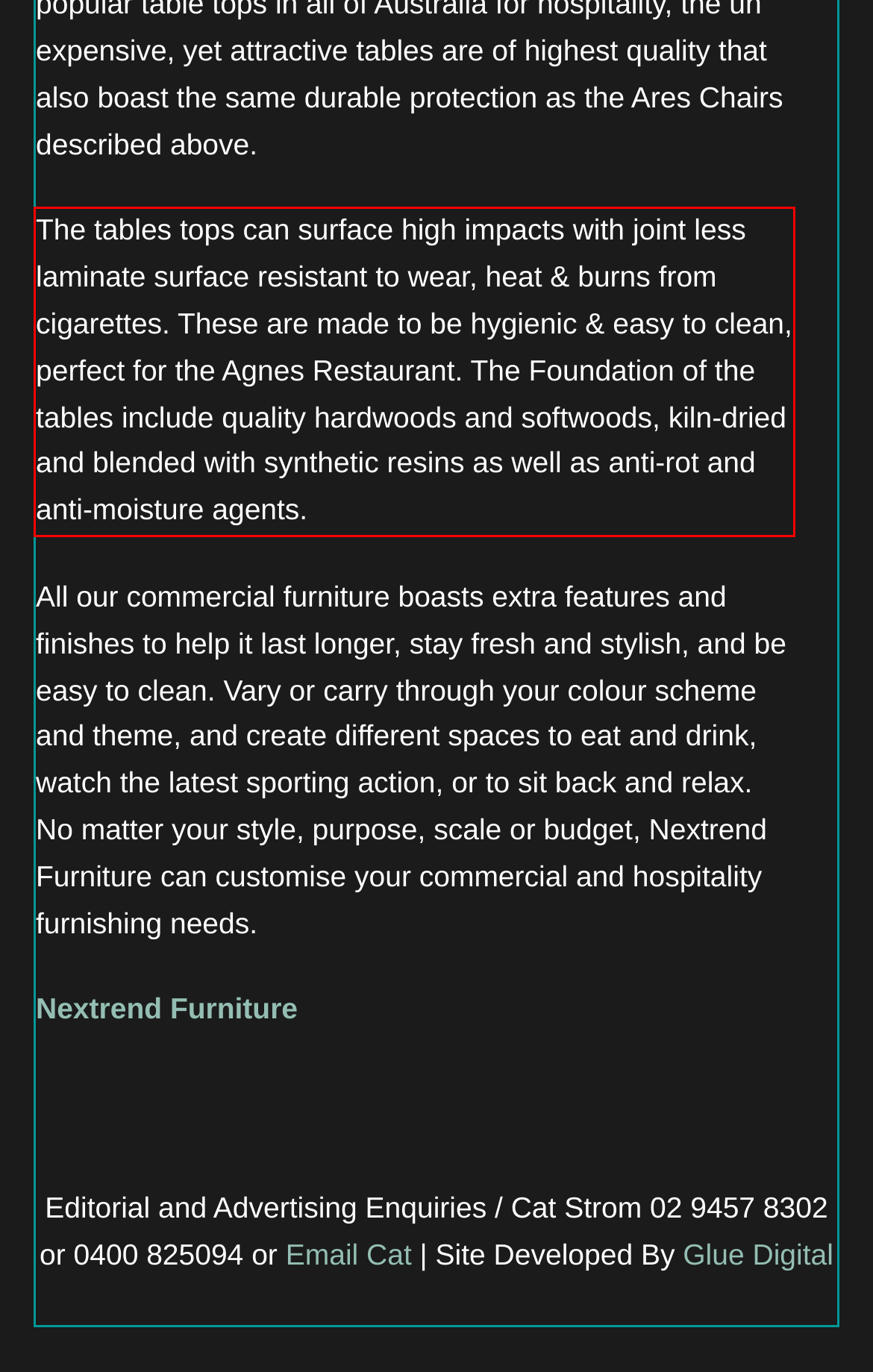From the given screenshot of a webpage, identify the red bounding box and extract the text content within it.

The tables tops can surface high impacts with joint less laminate surface resistant to wear, heat & burns from cigarettes. These are made to be hygienic & easy to clean, perfect for the Agnes Restaurant. The Foundation of the tables include quality hardwoods and softwoods, kiln-dried and blended with synthetic resins as well as anti-rot and anti-moisture agents.